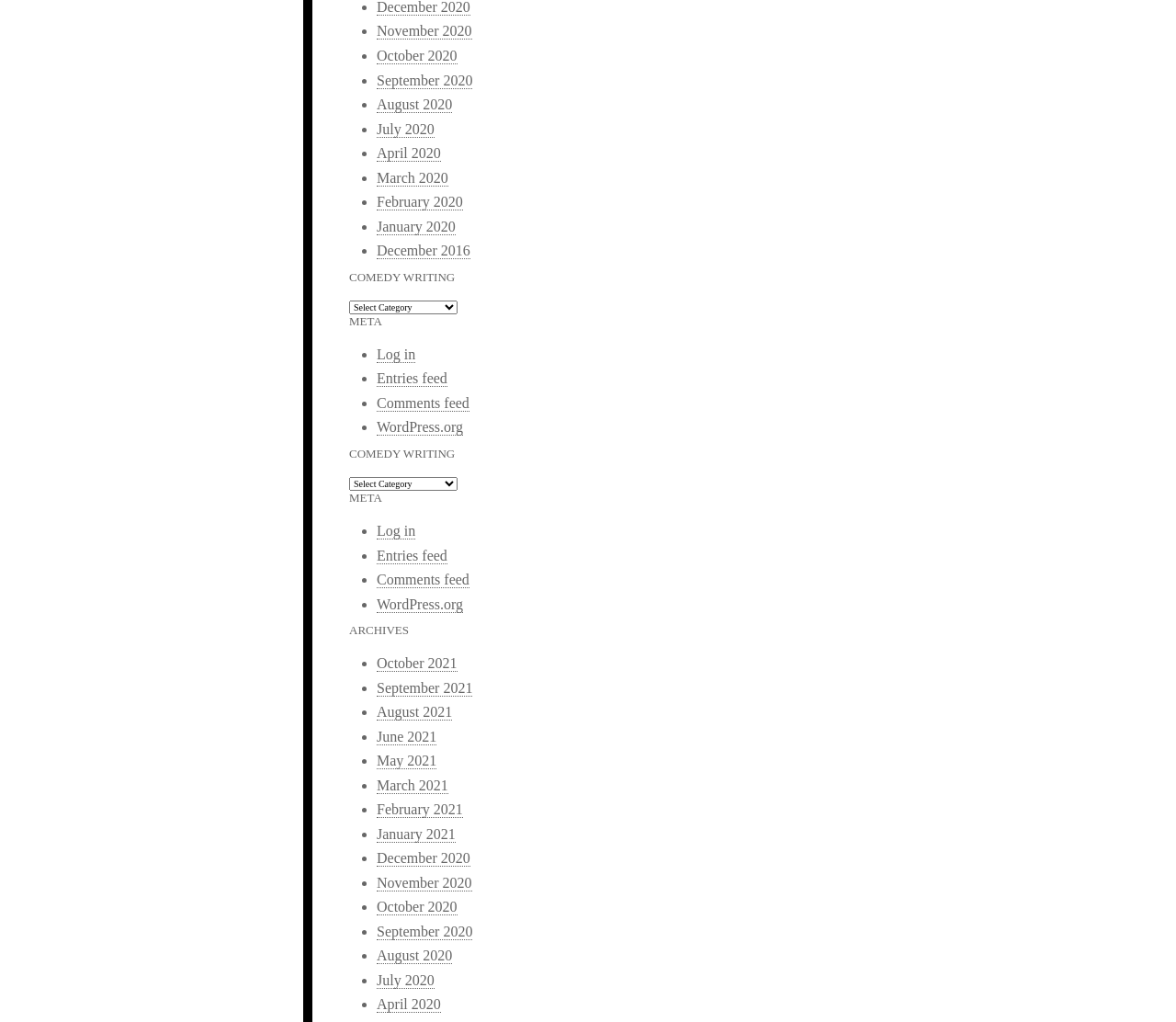Identify the bounding box coordinates for the region to click in order to carry out this instruction: "Click on the 'Entries feed' link". Provide the coordinates using four float numbers between 0 and 1, formatted as [left, top, right, bottom].

[0.32, 0.363, 0.38, 0.379]